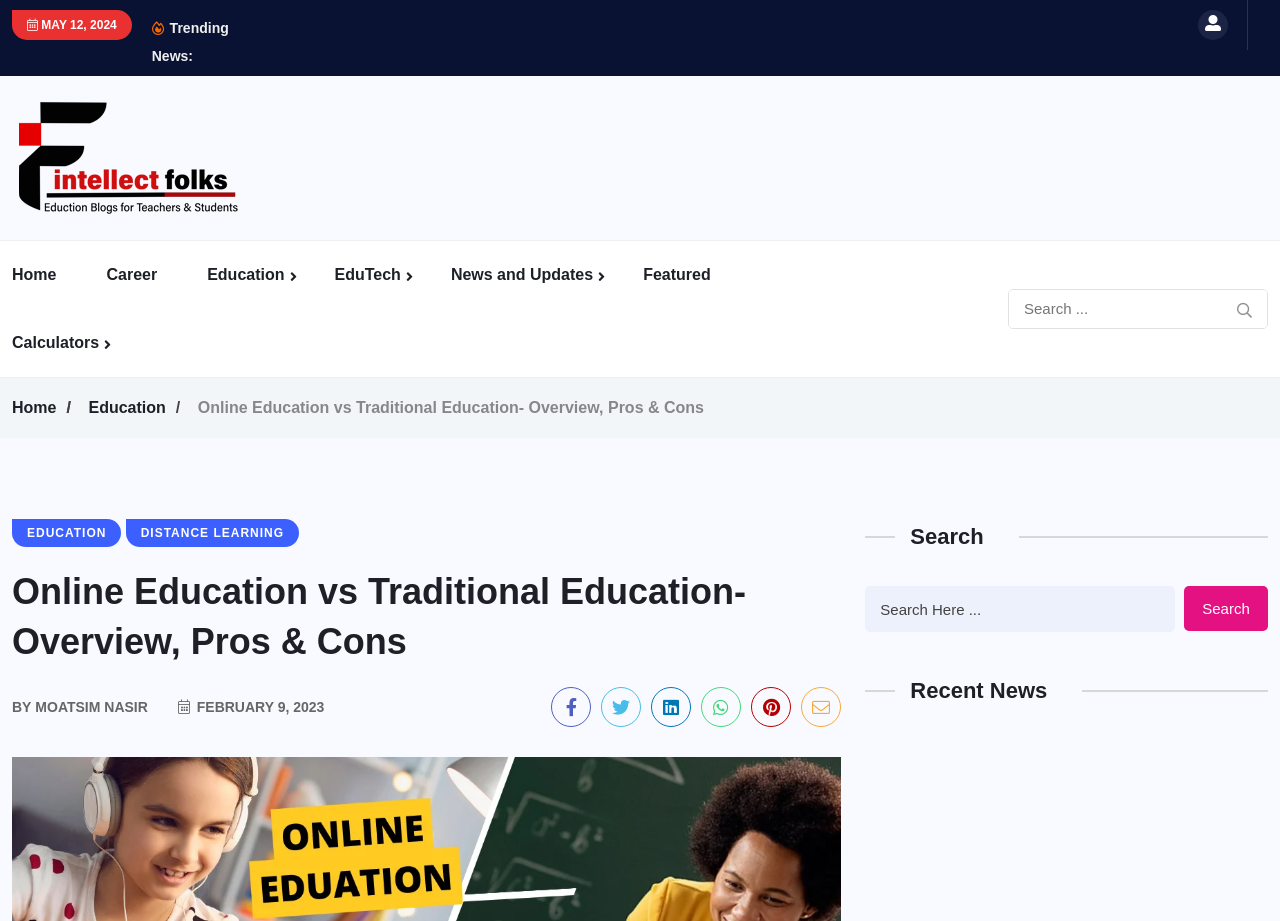Determine the bounding box coordinates for the area that needs to be clicked to fulfill this task: "Click the button to the right". The coordinates must be given as four float numbers between 0 and 1, i.e., [left, top, right, bottom].

None